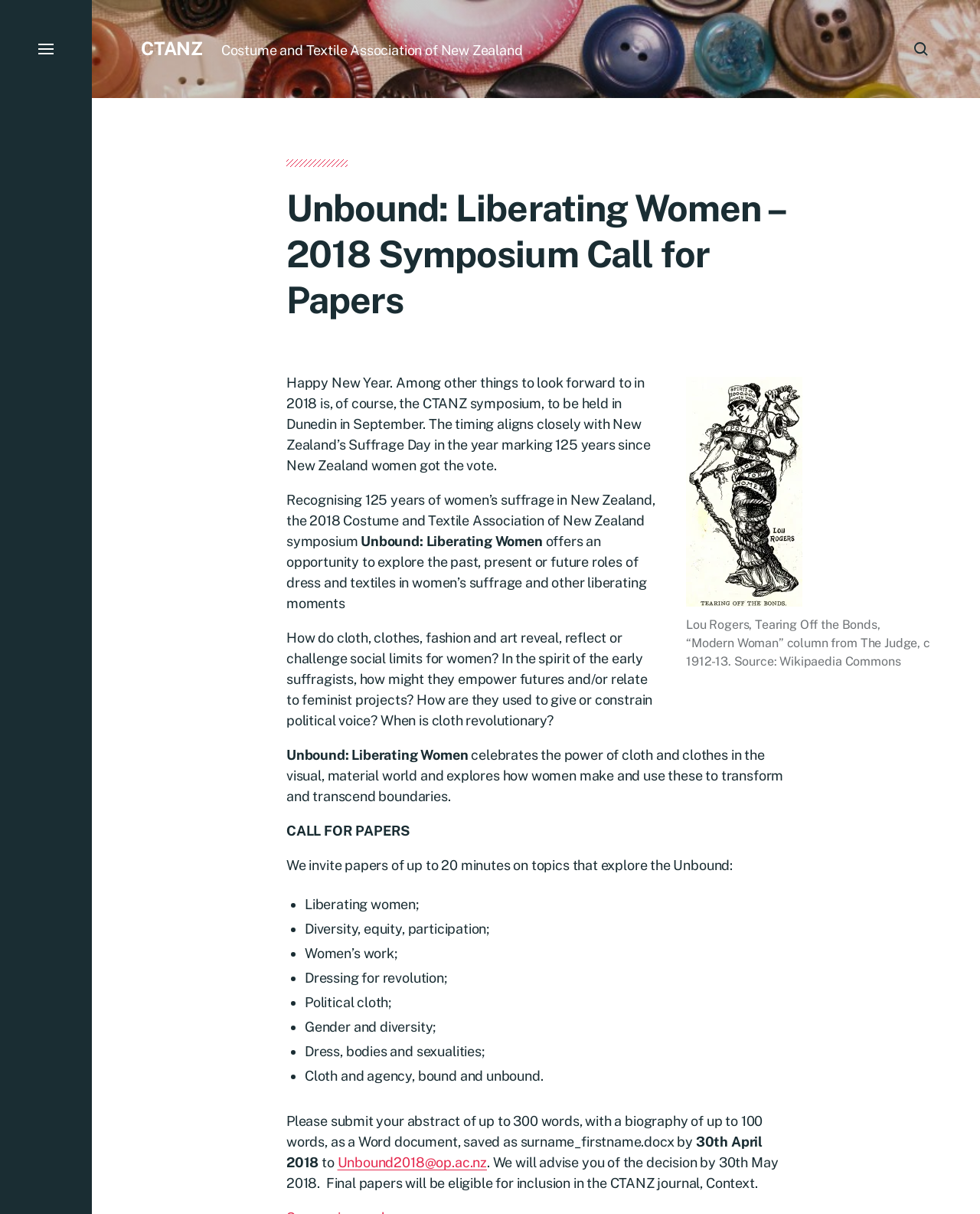Where will the 2018 symposium be held?
By examining the image, provide a one-word or phrase answer.

Dunedin